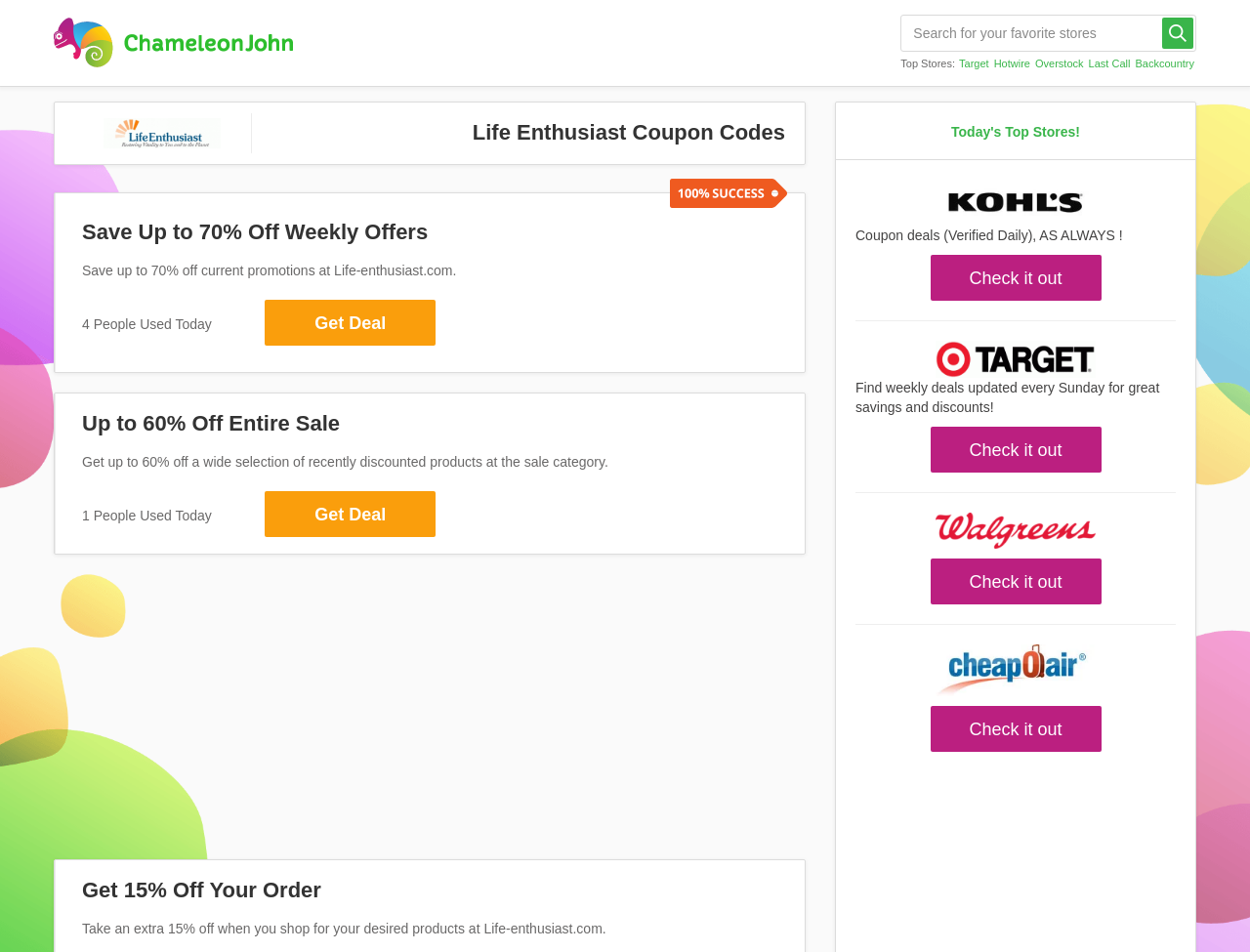Find the bounding box coordinates for the area that should be clicked to accomplish the instruction: "Click on the Check it out link".

[0.744, 0.586, 0.881, 0.634]